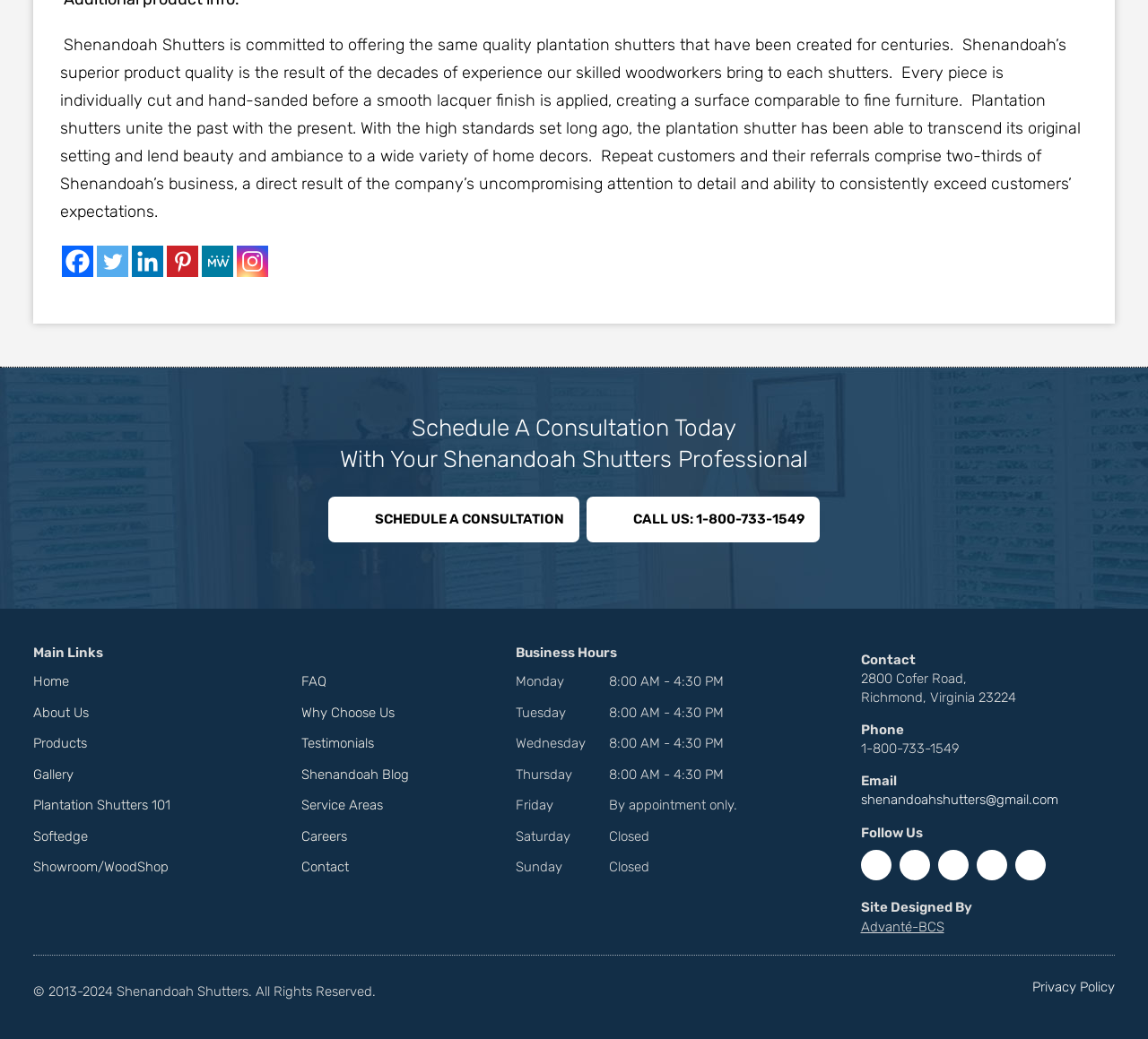Please specify the bounding box coordinates of the clickable region necessary for completing the following instruction: "Call us at 1-800-733-1549". The coordinates must consist of four float numbers between 0 and 1, i.e., [left, top, right, bottom].

[0.511, 0.478, 0.714, 0.522]